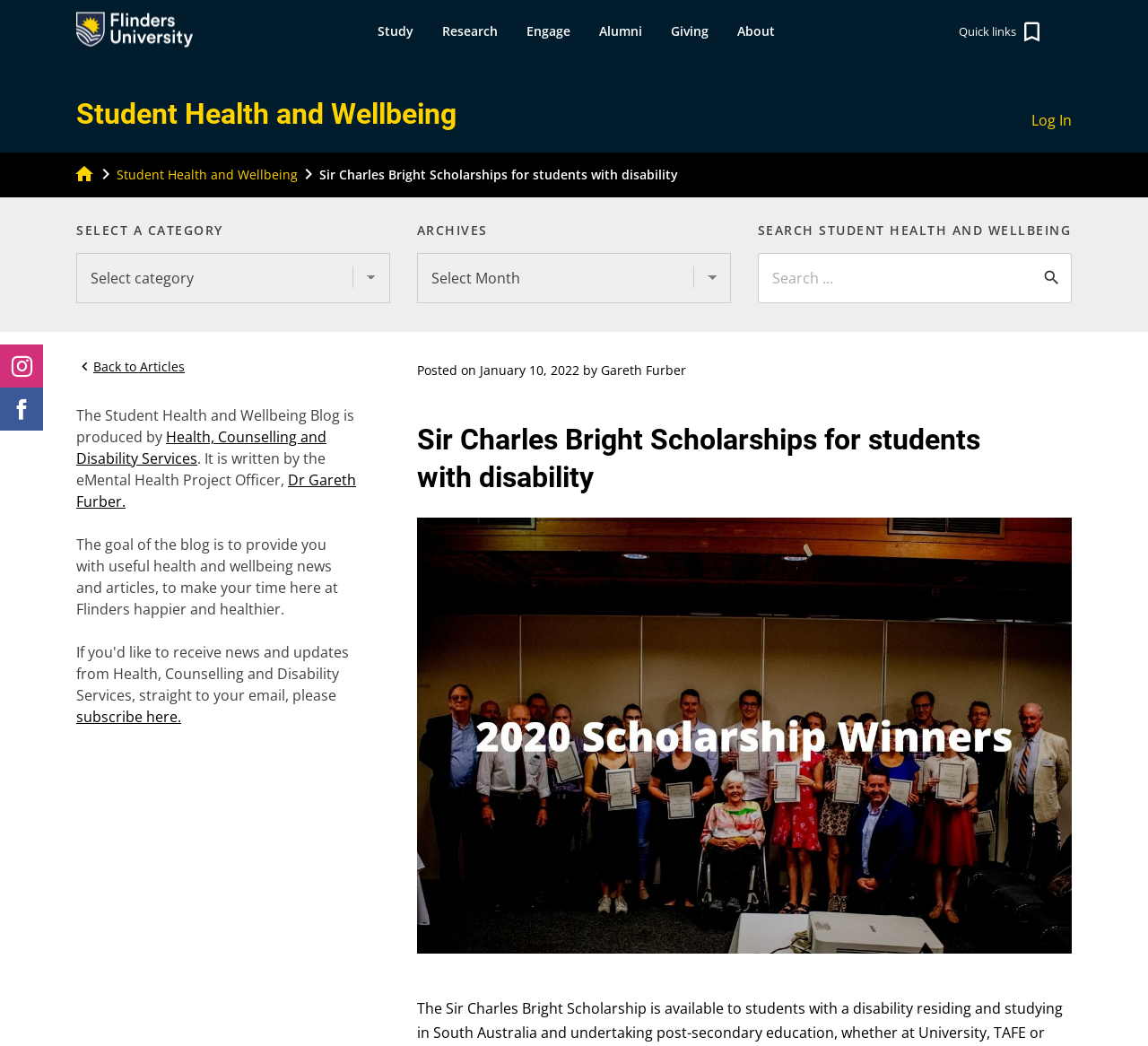Please identify the bounding box coordinates of the area that needs to be clicked to follow this instruction: "Click the 'Sir Charles Bright Scholarships for students with disability' link".

[0.102, 0.159, 0.259, 0.175]